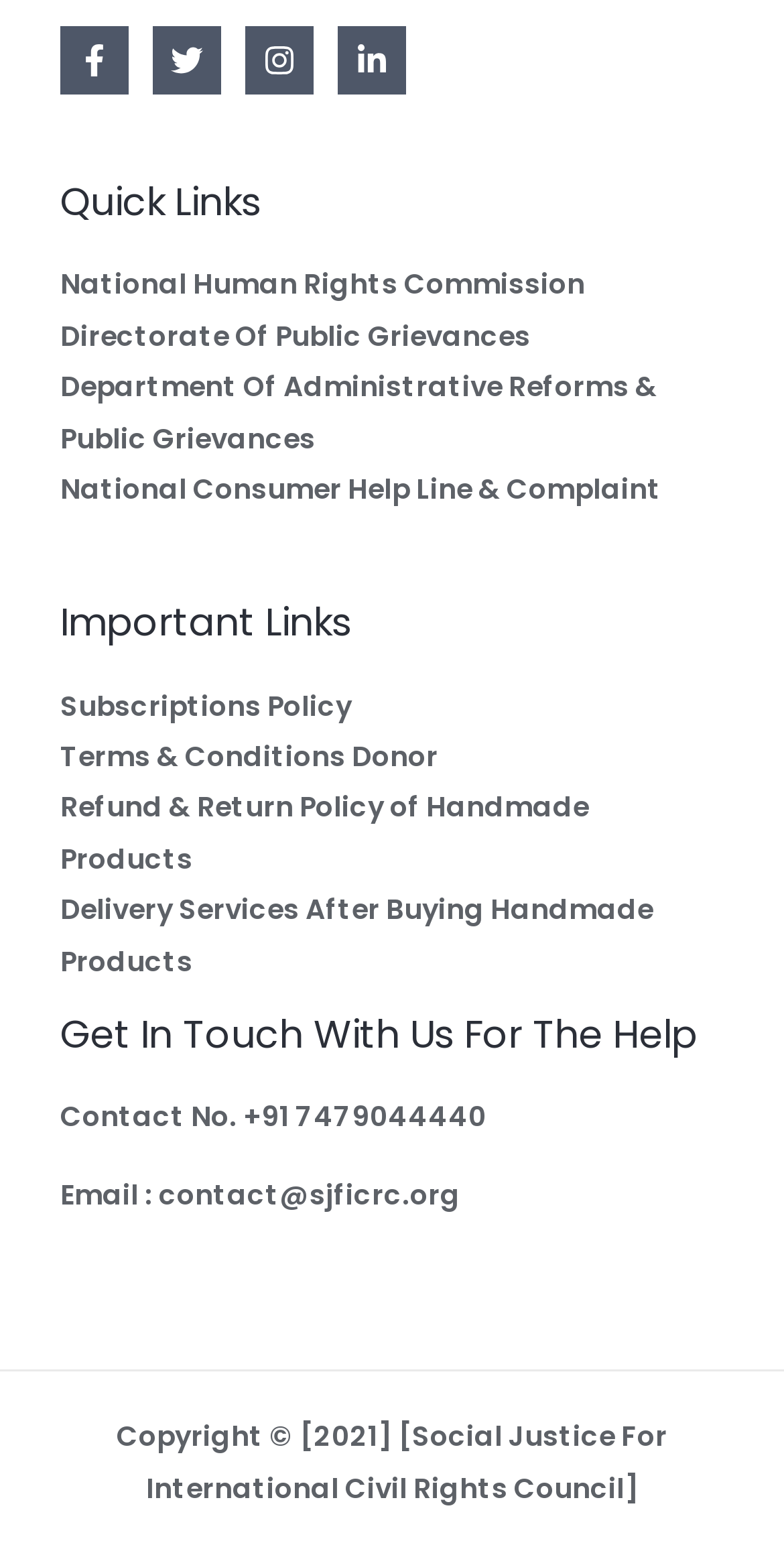What social media platforms are linked?
Please look at the screenshot and answer in one word or a short phrase.

Facebook, Twitter, Instagram, Linkedin